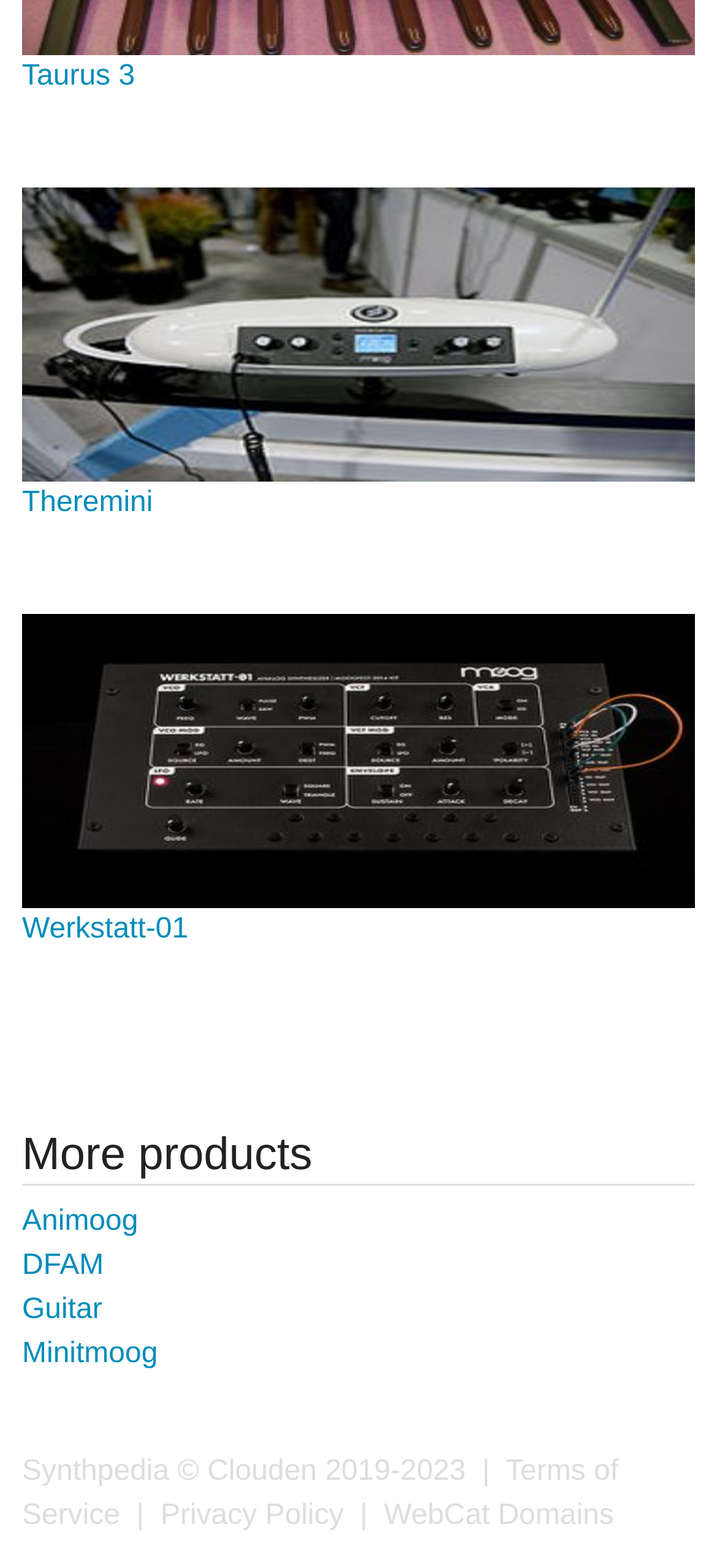Locate the bounding box coordinates of the item that should be clicked to fulfill the instruction: "Visit WebCat Domains".

[0.535, 0.957, 0.856, 0.976]